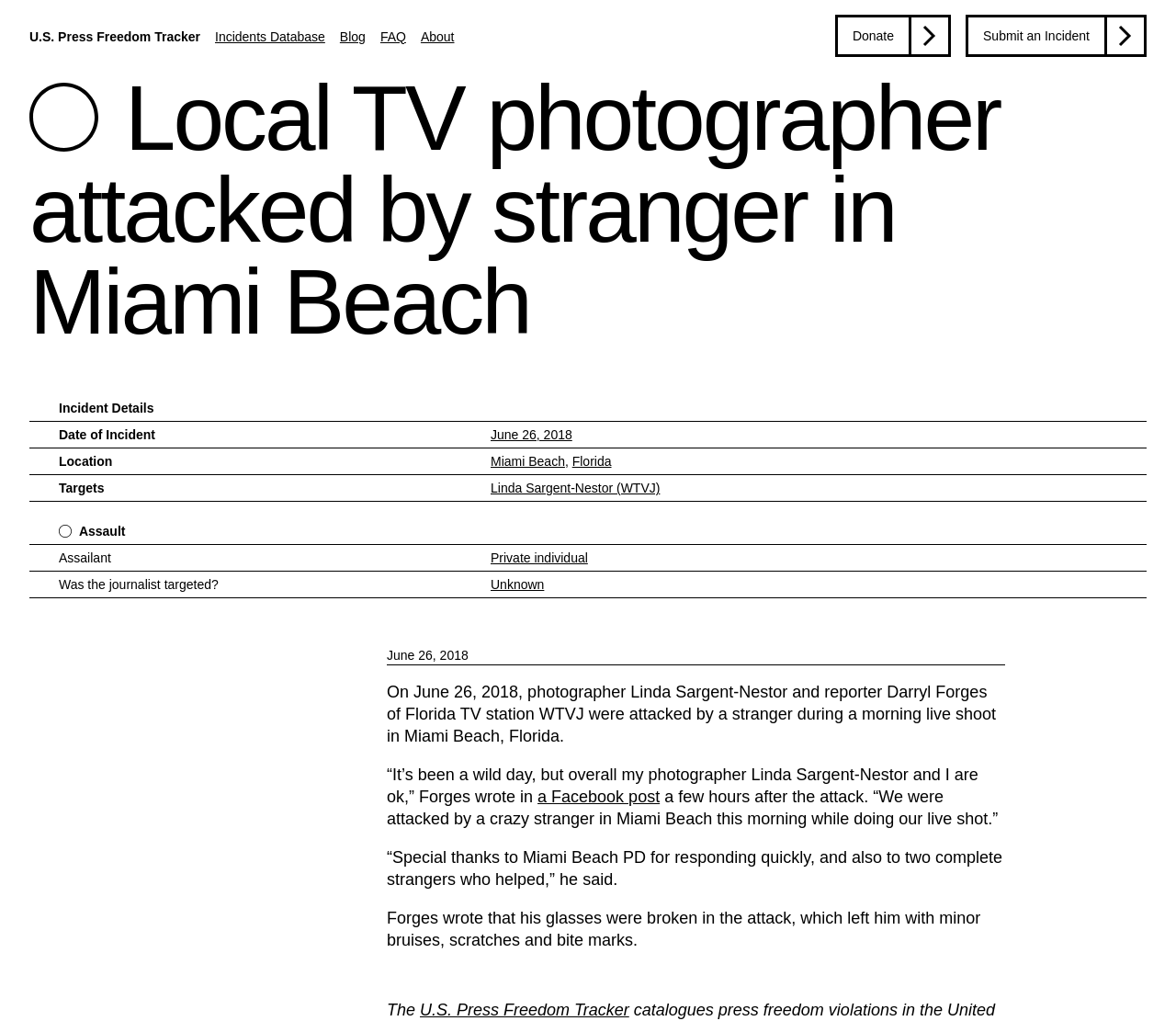Determine the bounding box coordinates of the element's region needed to click to follow the instruction: "Read the blog". Provide these coordinates as four float numbers between 0 and 1, formatted as [left, top, right, bottom].

[0.289, 0.028, 0.311, 0.043]